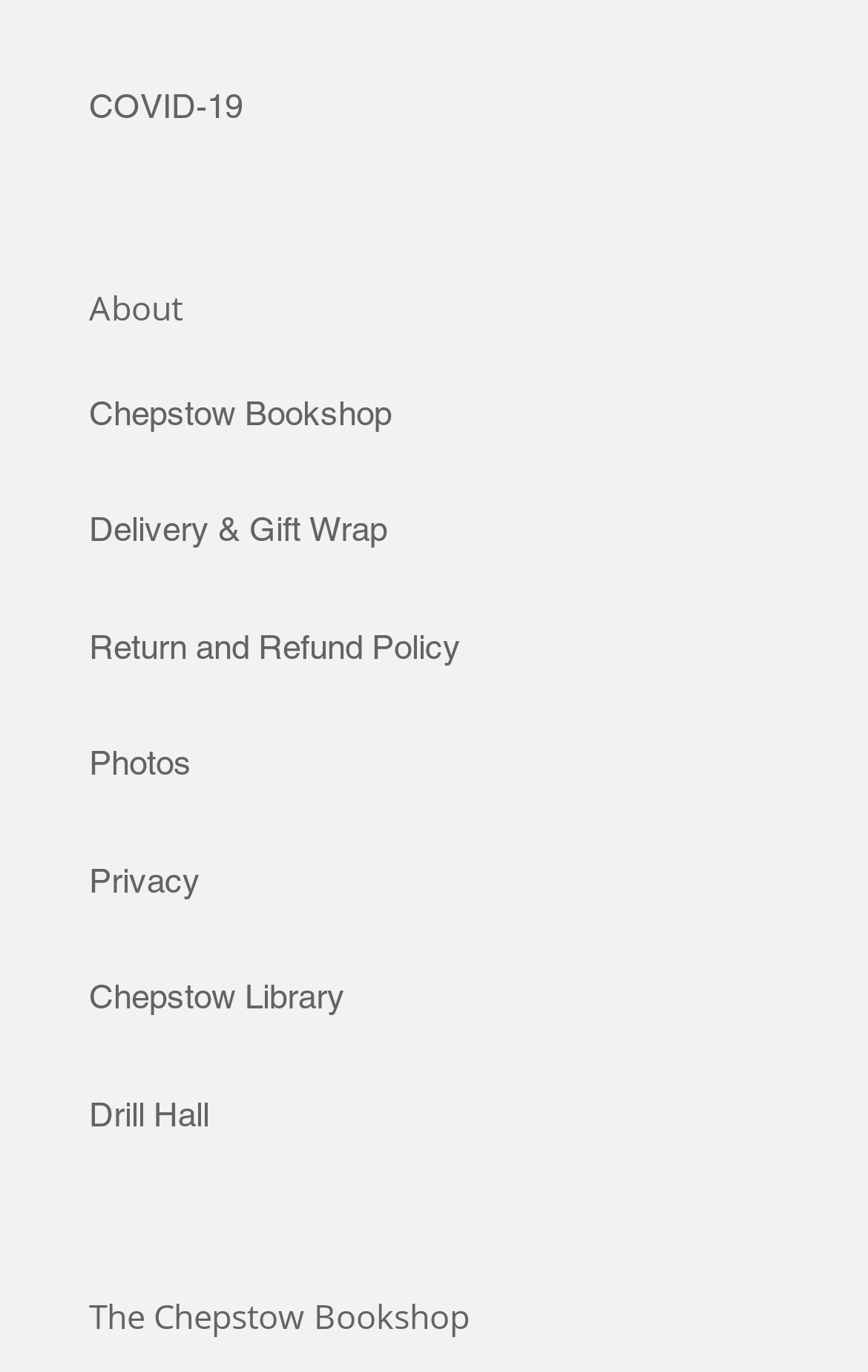Pinpoint the bounding box coordinates of the clickable element needed to complete the instruction: "Go to Chepstow Library". The coordinates should be provided as four float numbers between 0 and 1: [left, top, right, bottom].

[0.103, 0.713, 0.397, 0.741]